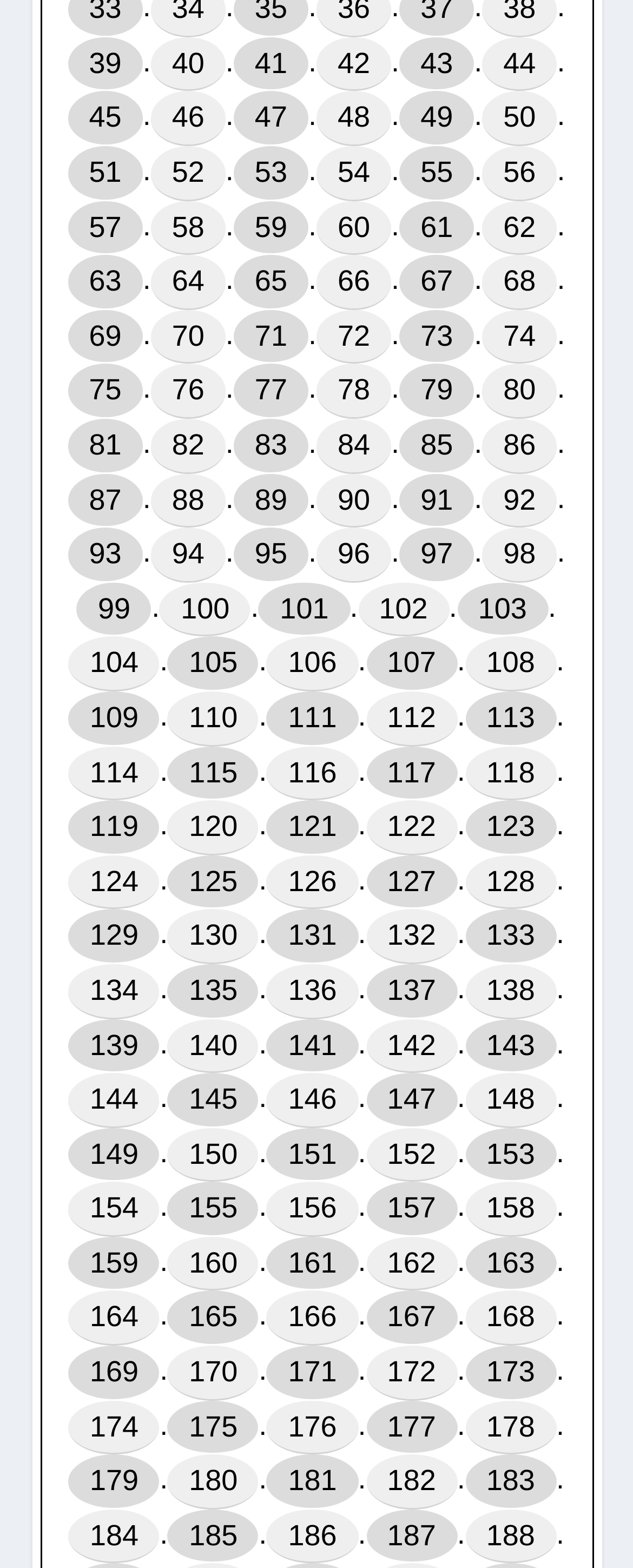Provide a brief response to the question below using a single word or phrase: 
What is the spacing between the links?

Similar